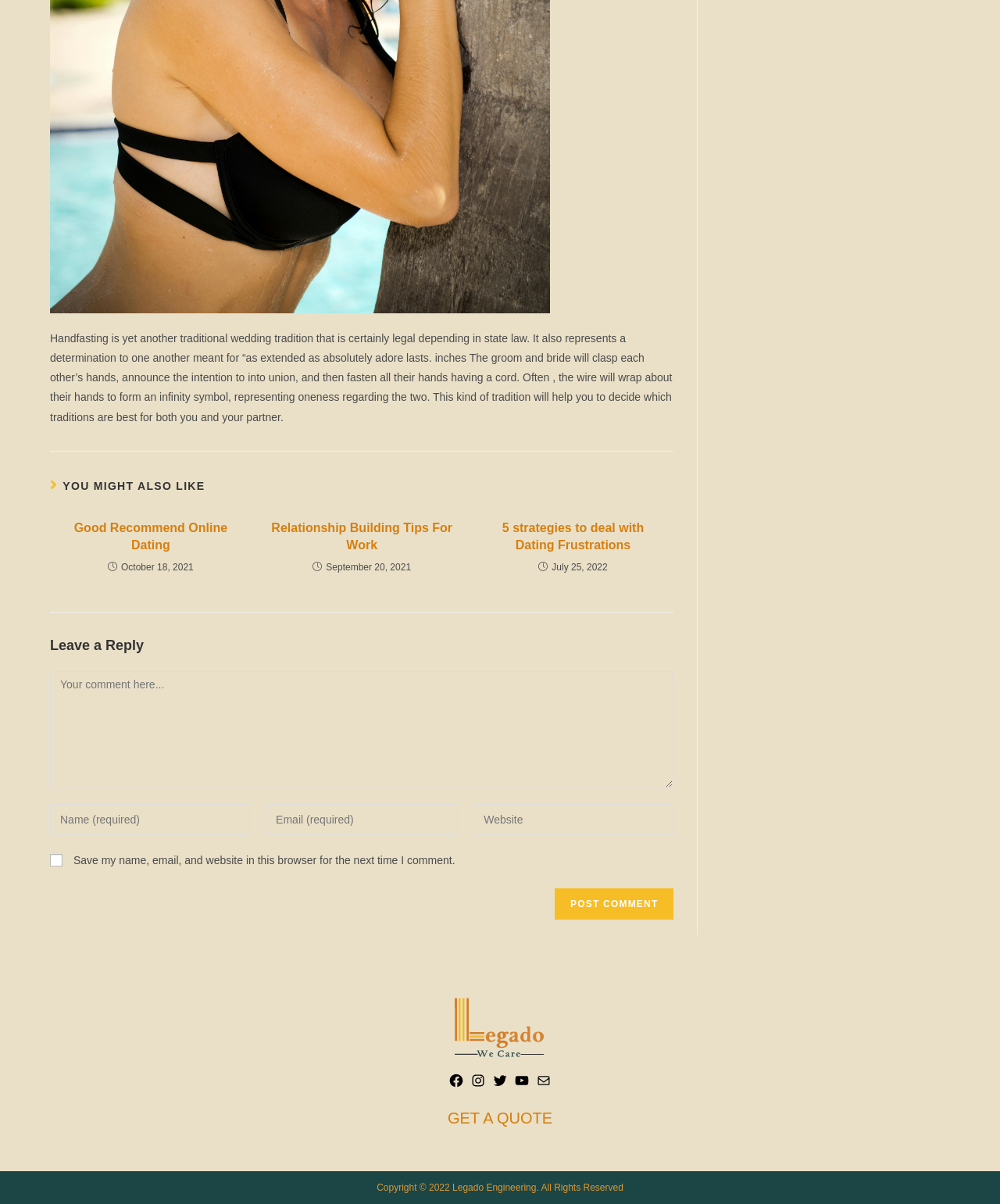Using the given element description, provide the bounding box coordinates (top-left x, top-left y, bottom-right x, bottom-right y) for the corresponding UI element in the screenshot: Good Recommend Online Dating

[0.059, 0.432, 0.242, 0.461]